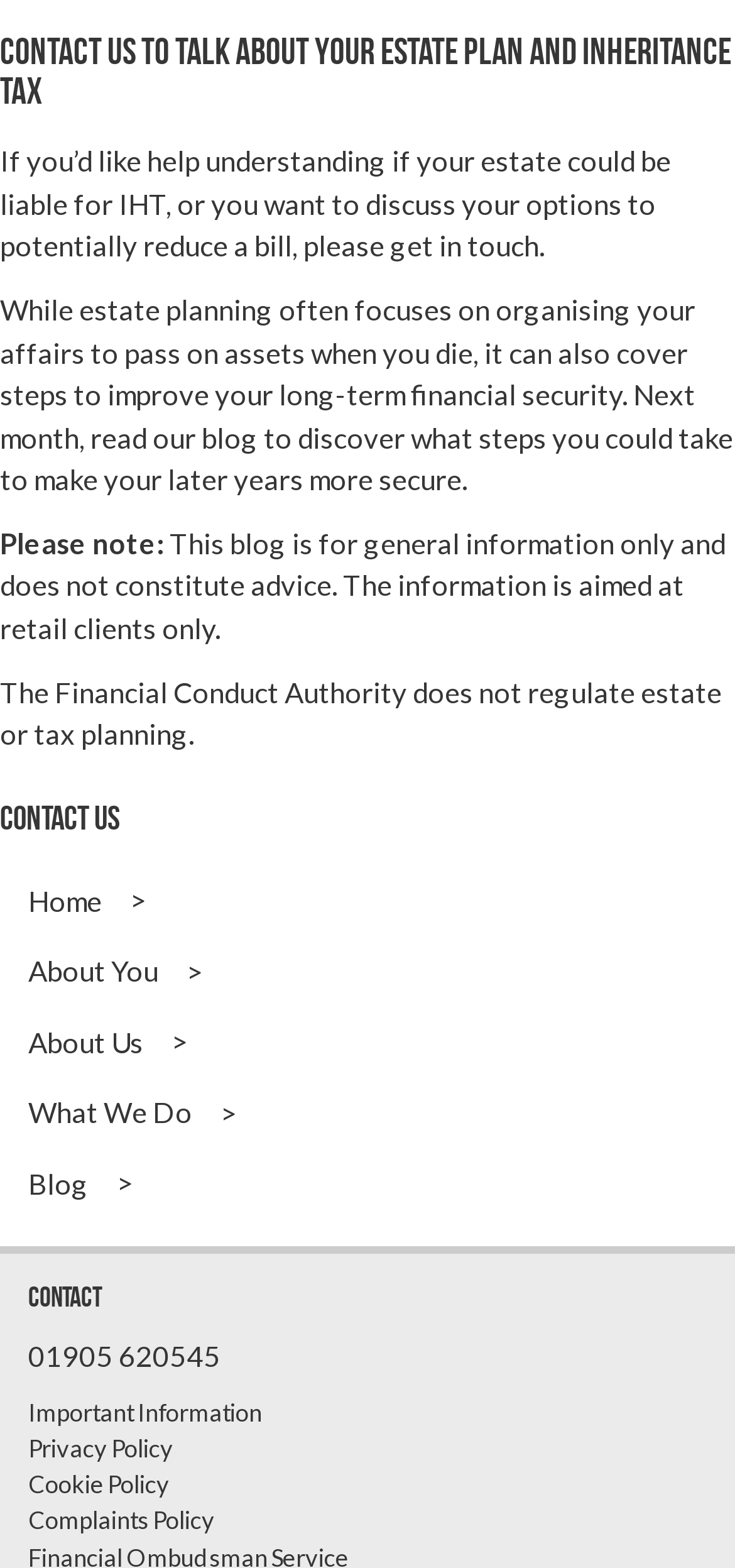Indicate the bounding box coordinates of the element that needs to be clicked to satisfy the following instruction: "go to home page". The coordinates should be four float numbers between 0 and 1, i.e., [left, top, right, bottom].

[0.038, 0.554, 0.138, 0.594]